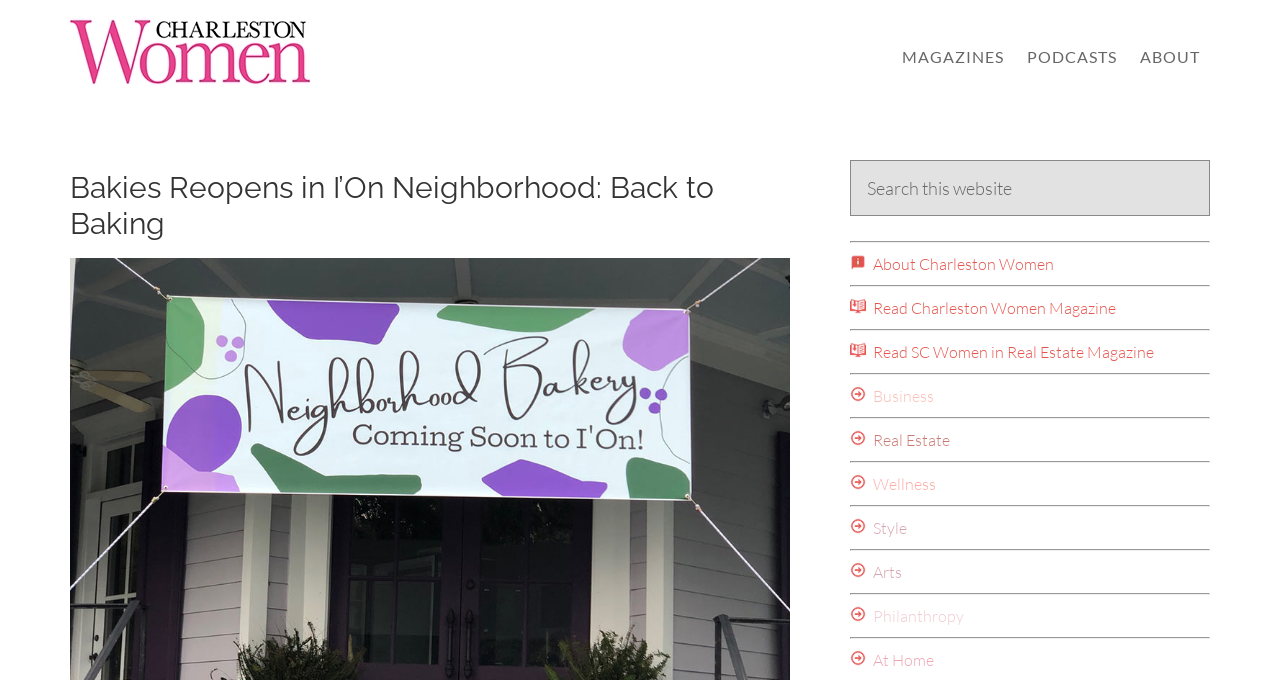How many images are used as icons in the categories?
Please give a detailed and elaborate answer to the question based on the image.

I counted the number of images used as icons in the categories and found that each category has an icon, and there are 8 categories, so there are 8 images used as icons in total.